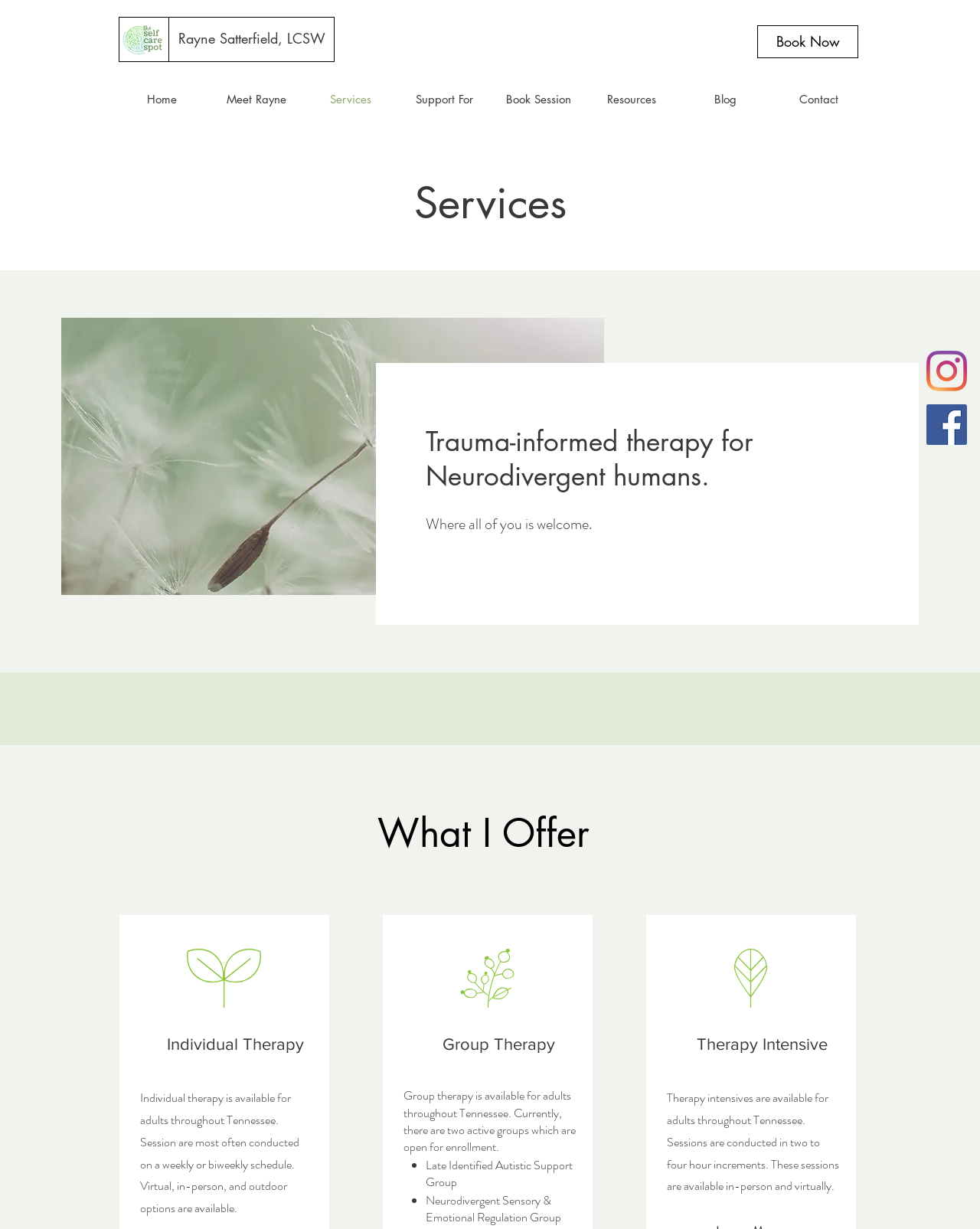What is the name of the therapist?
Offer a detailed and exhaustive answer to the question.

I found the name of the therapist by looking at the link element with the text 'Rayne Satterfield, LCSW' which is located at the top of the webpage.